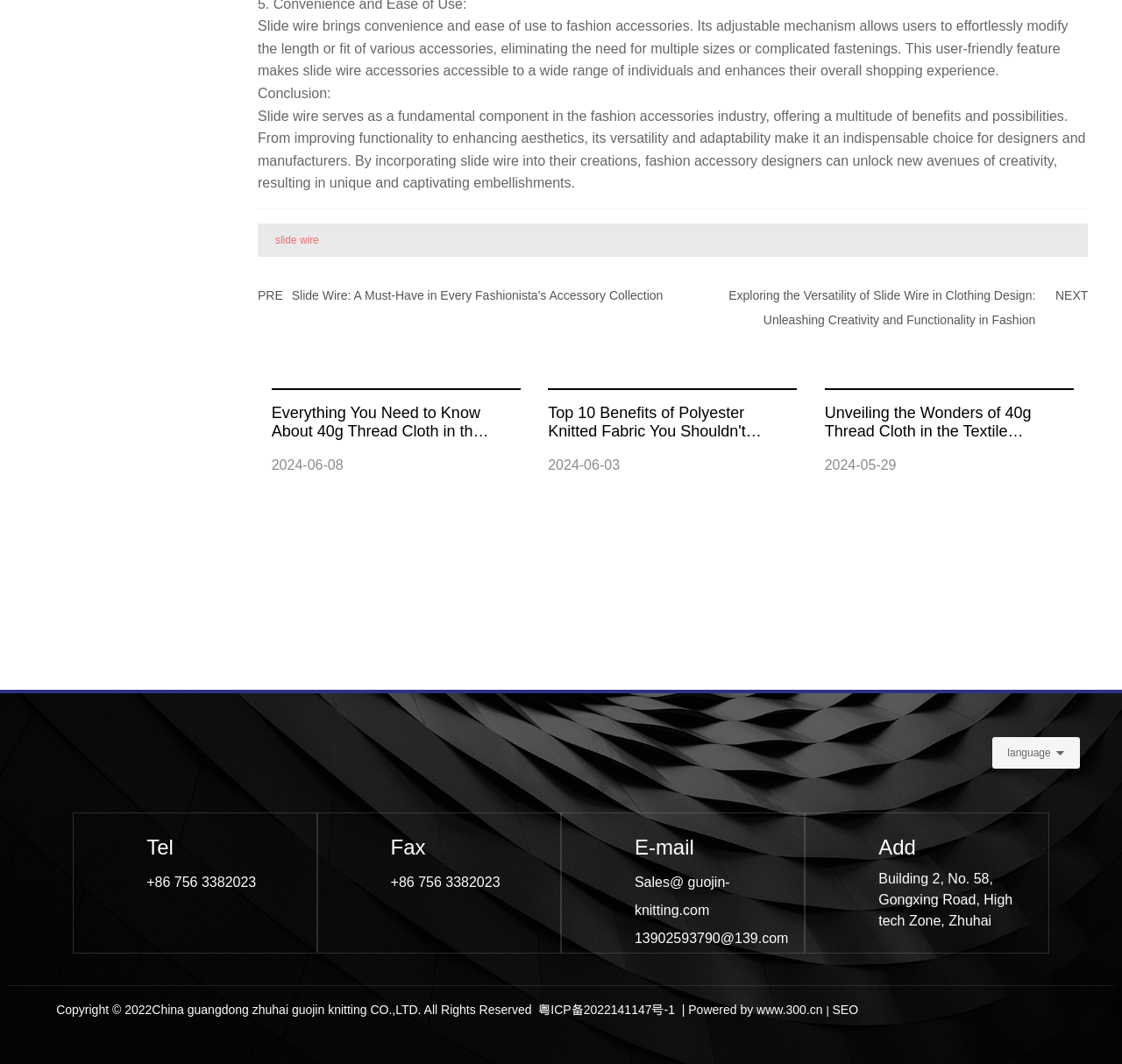Locate the bounding box coordinates of the element that should be clicked to fulfill the instruction: "Click on the link 'Unveiling the Wonders of 40g Thread Cloth in the Textile Industry'".

[0.735, 0.38, 0.919, 0.431]